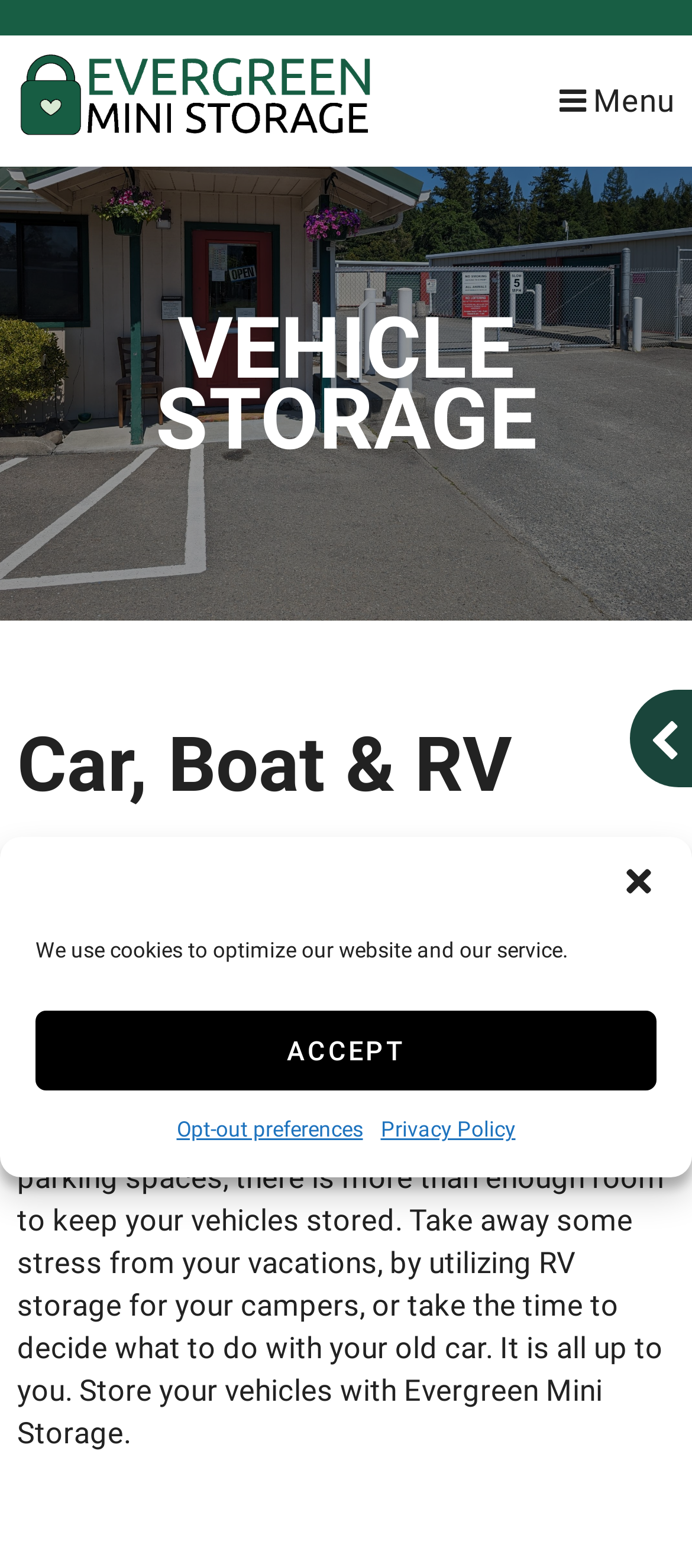Using the elements shown in the image, answer the question comprehensively: What is the name of the company mentioned on the webpage?

The company name 'Evergreen Mini Storage' is mentioned in the static text 'At Evergreen Mini Storage, there is premium vehicle storage at competitive prices...'. This text is part of the main content of the webpage, indicating that Evergreen Mini Storage is the company being referred to.